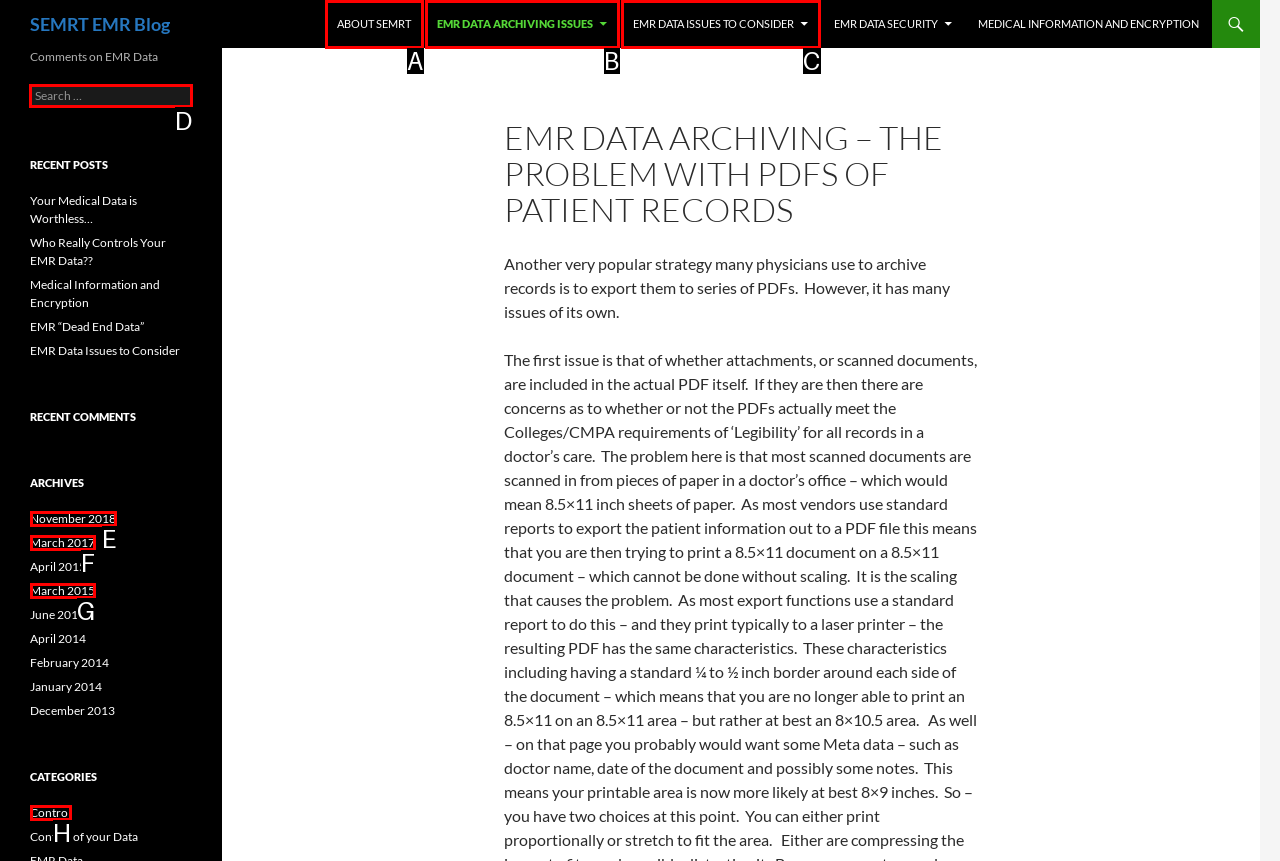Find the option you need to click to complete the following instruction: search for something
Answer with the corresponding letter from the choices given directly.

D